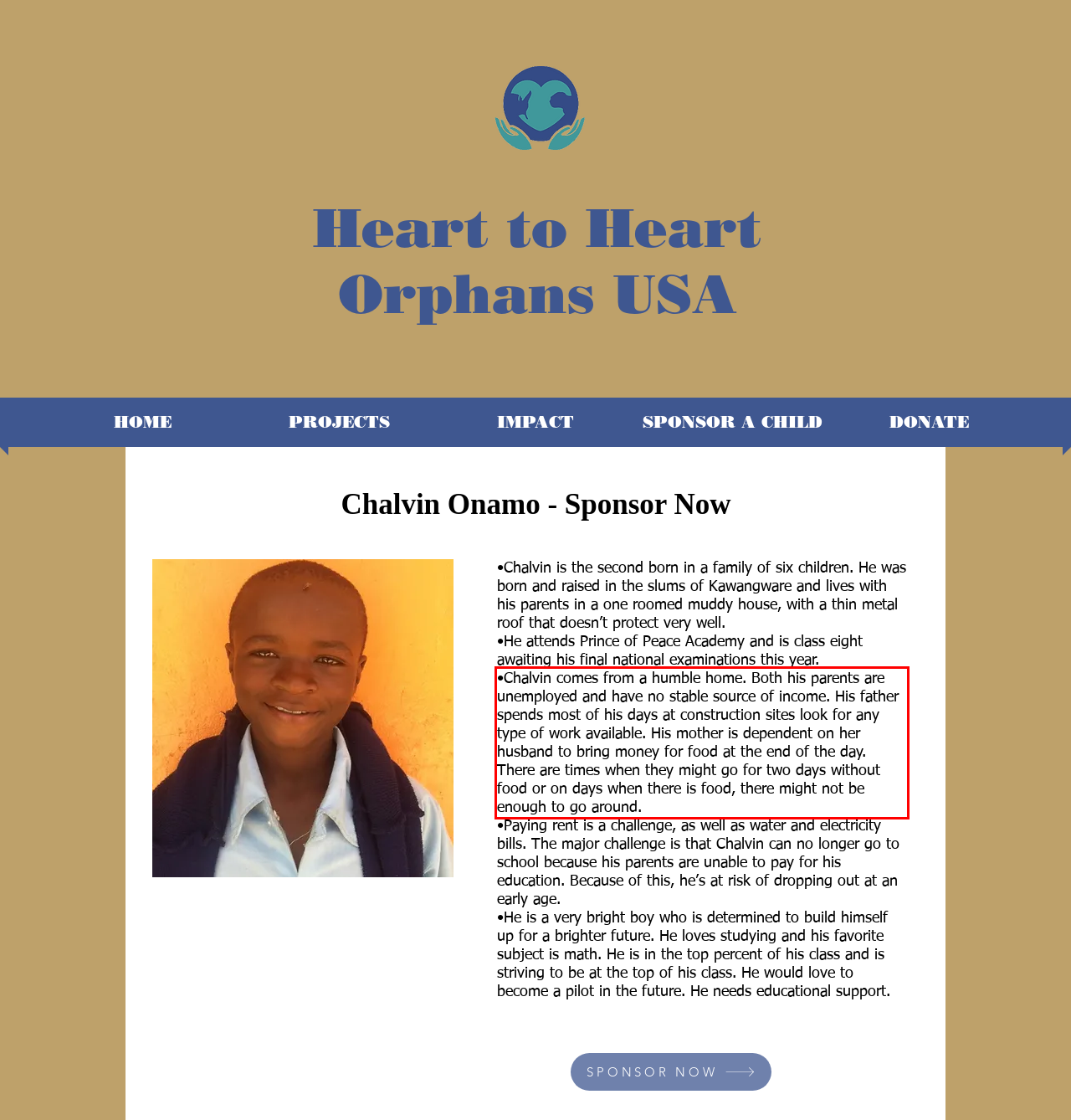There is a UI element on the webpage screenshot marked by a red bounding box. Extract and generate the text content from within this red box.

•Chalvin comes from a humble home. Both his parents are unemployed and have no stable source of income. His father spends most of his days at construction sites look for any type of work available. His mother is dependent on her husband to bring money for food at the end of the day. There are times when they might go for two days without food or on days when there is food, there might not be enough to go around.